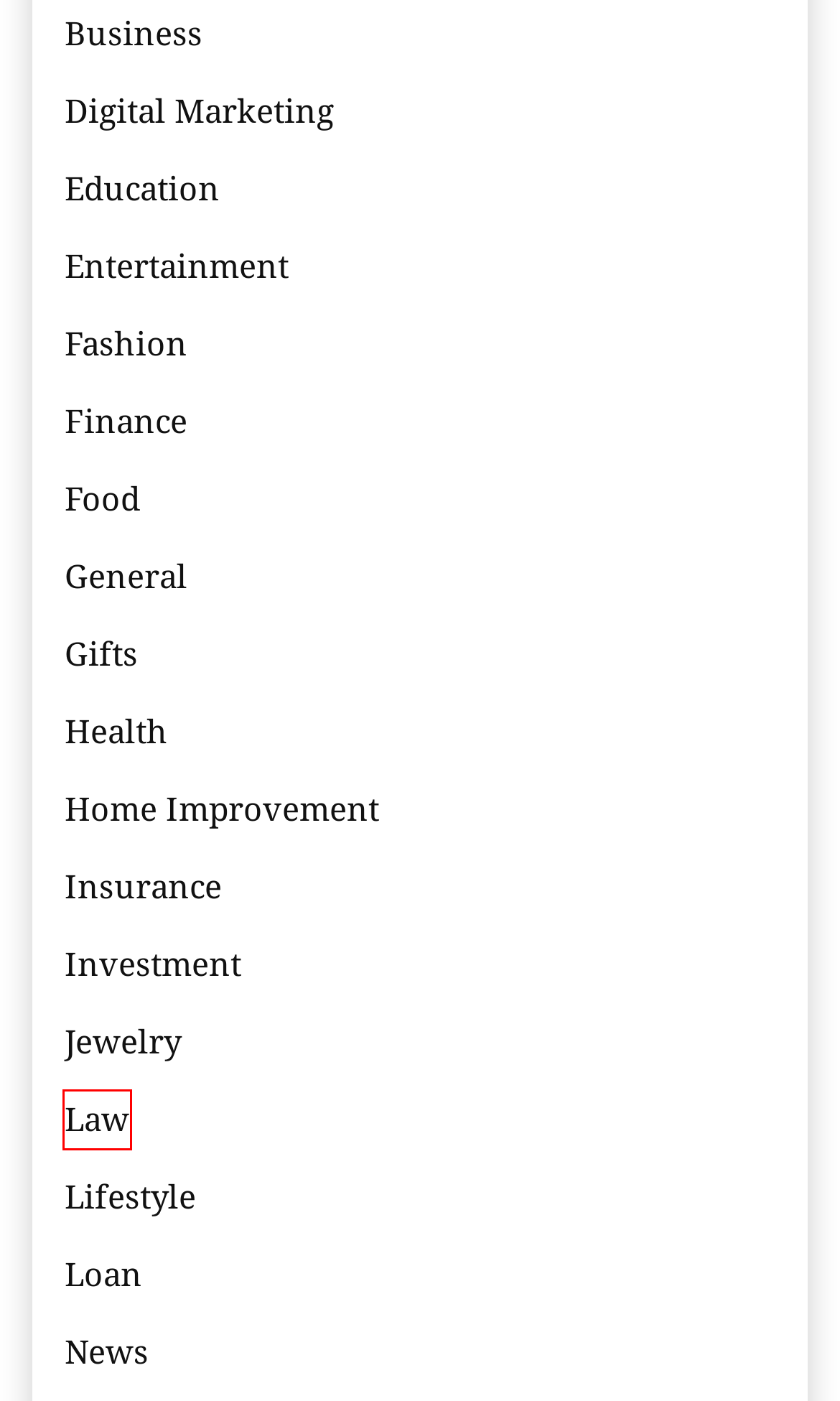Given a screenshot of a webpage with a red bounding box, please pick the webpage description that best fits the new webpage after clicking the element inside the bounding box. Here are the candidates:
A. General | Ffxivgilstudio.com
B. News | Ffxivgilstudio.com
C. Digital Marketing | Ffxivgilstudio.com
D. Lifestyle | Ffxivgilstudio.com
E. September, 2018 | General
F. Law | Ffxivgilstudio.com
G. July, 2020 | General
H. November, 2020 | General

F